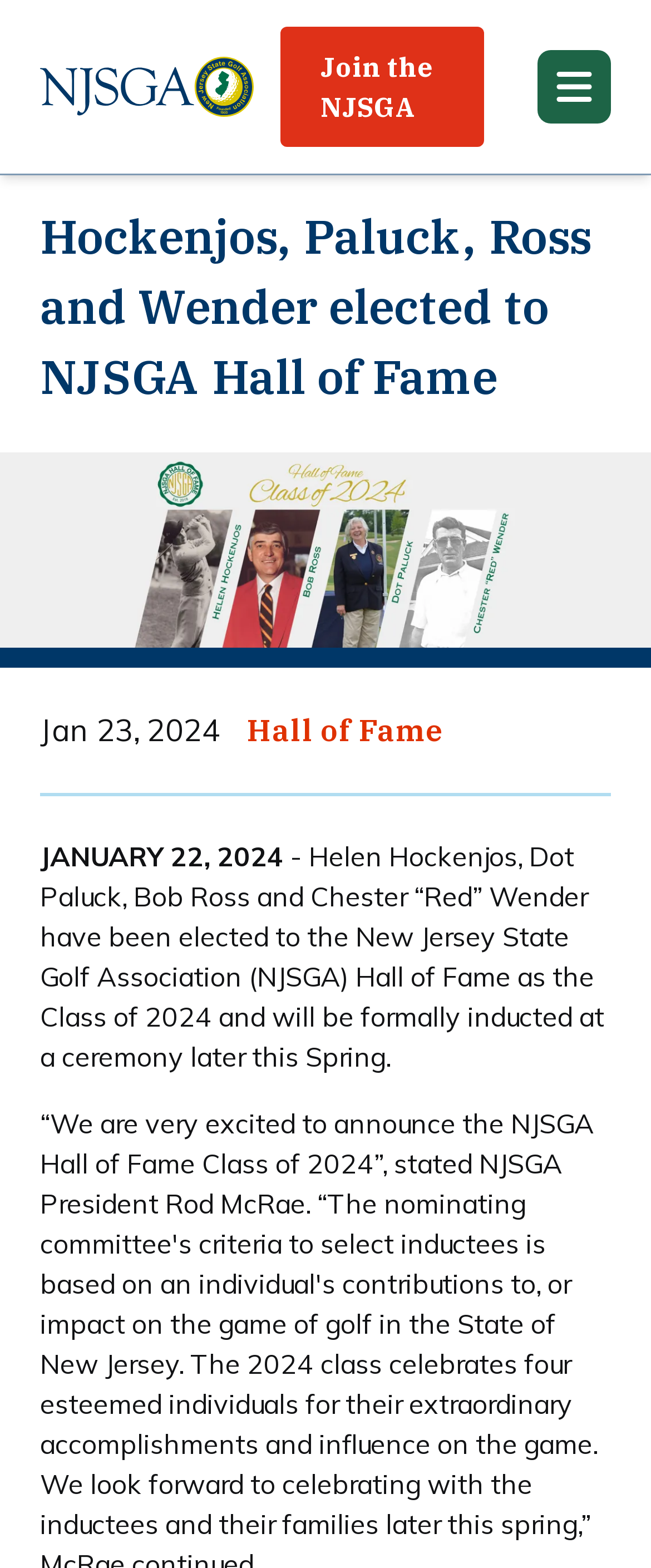Is there a logo on the top left?
Give a one-word or short phrase answer based on the image.

Yes